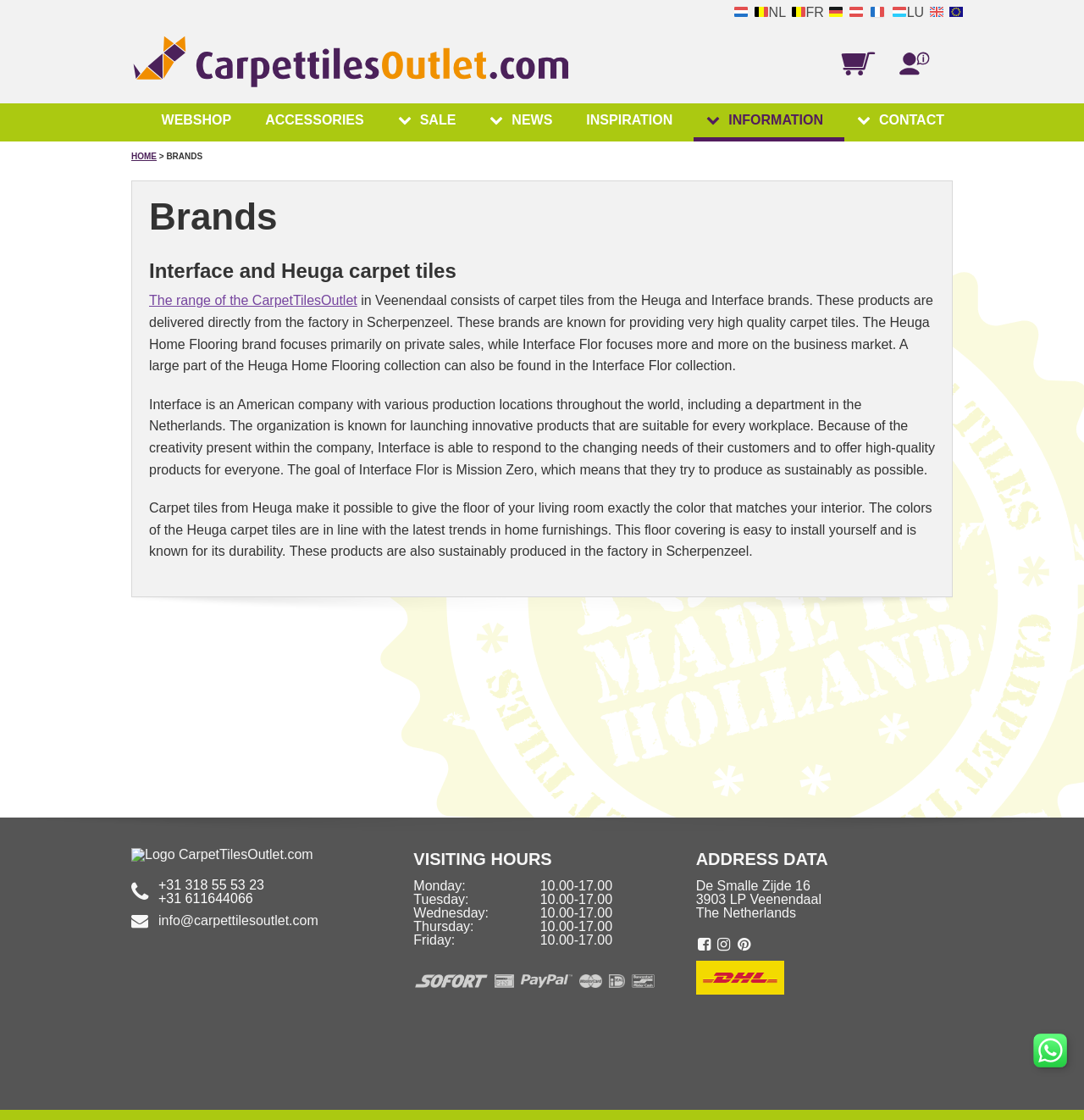Specify the bounding box coordinates of the element's region that should be clicked to achieve the following instruction: "Get contact details". The bounding box coordinates consist of four float numbers between 0 and 1, in the format [left, top, right, bottom].

[0.827, 0.046, 0.879, 0.069]